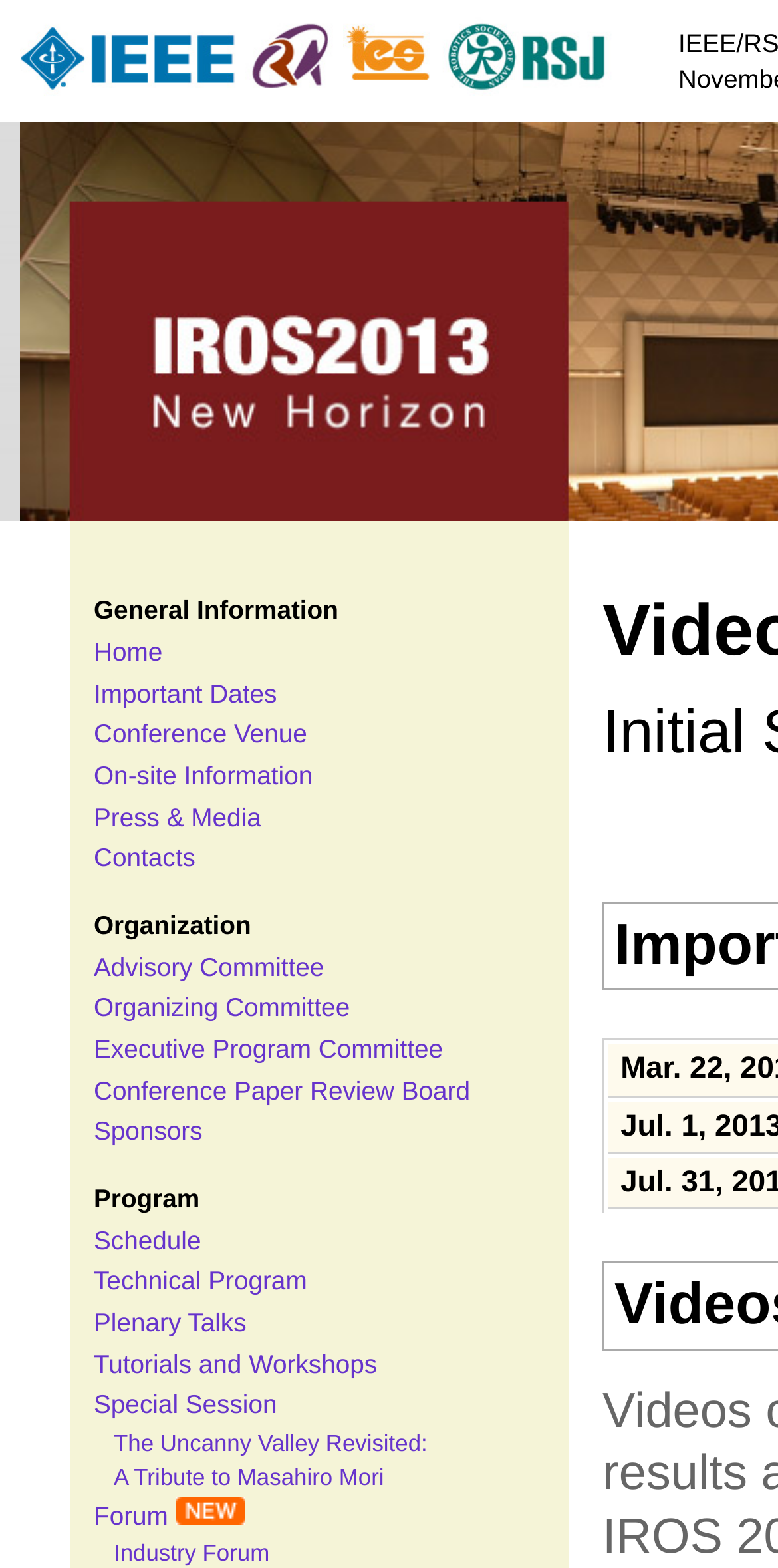Bounding box coordinates should be provided in the format (top-left x, top-left y, bottom-right x, bottom-right y) with all values between 0 and 1. Identify the bounding box for this UI element: Industry Forum

[0.146, 0.983, 0.346, 1.0]